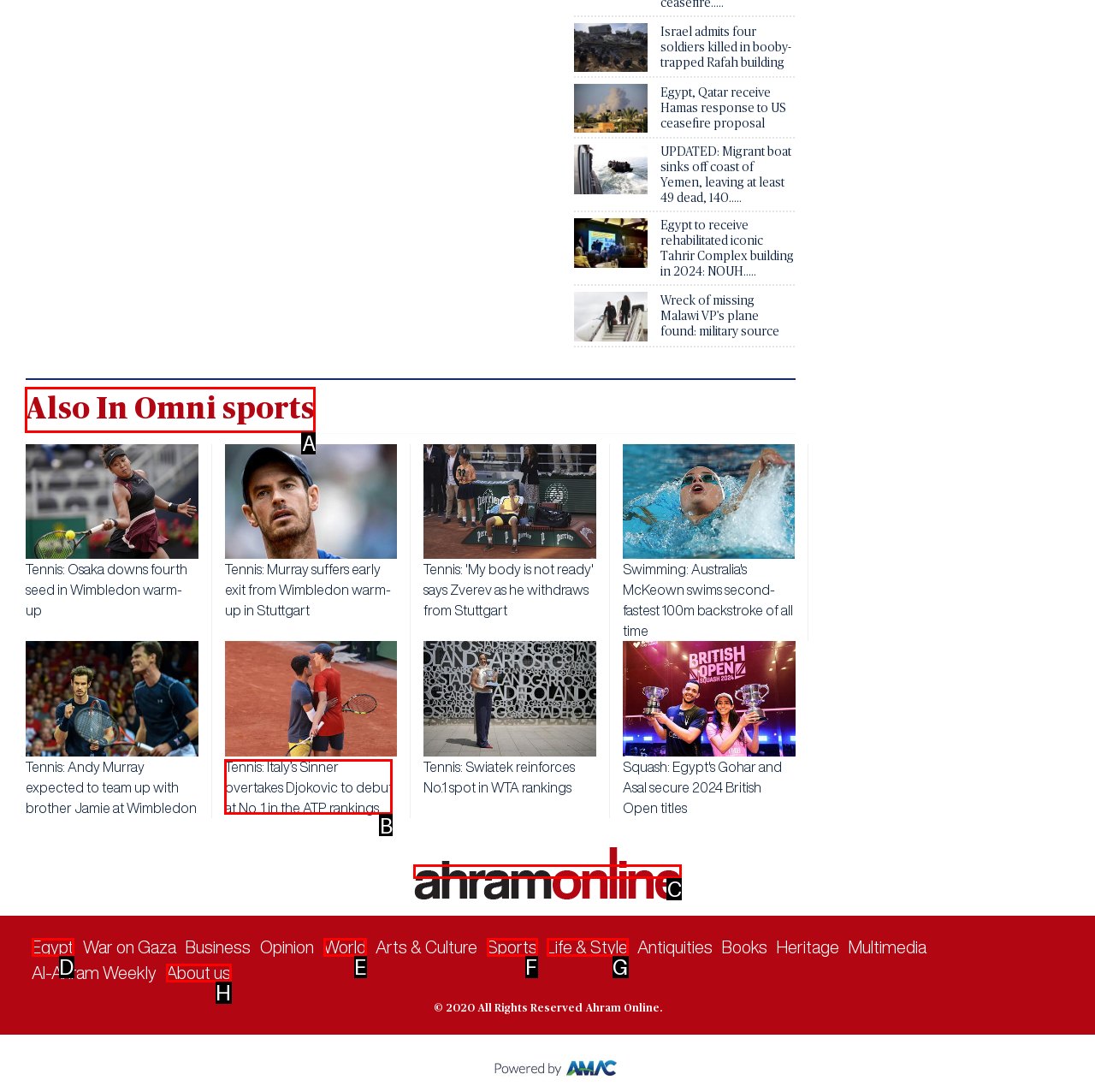Determine the letter of the UI element that will complete the task: View sports news
Reply with the corresponding letter.

A